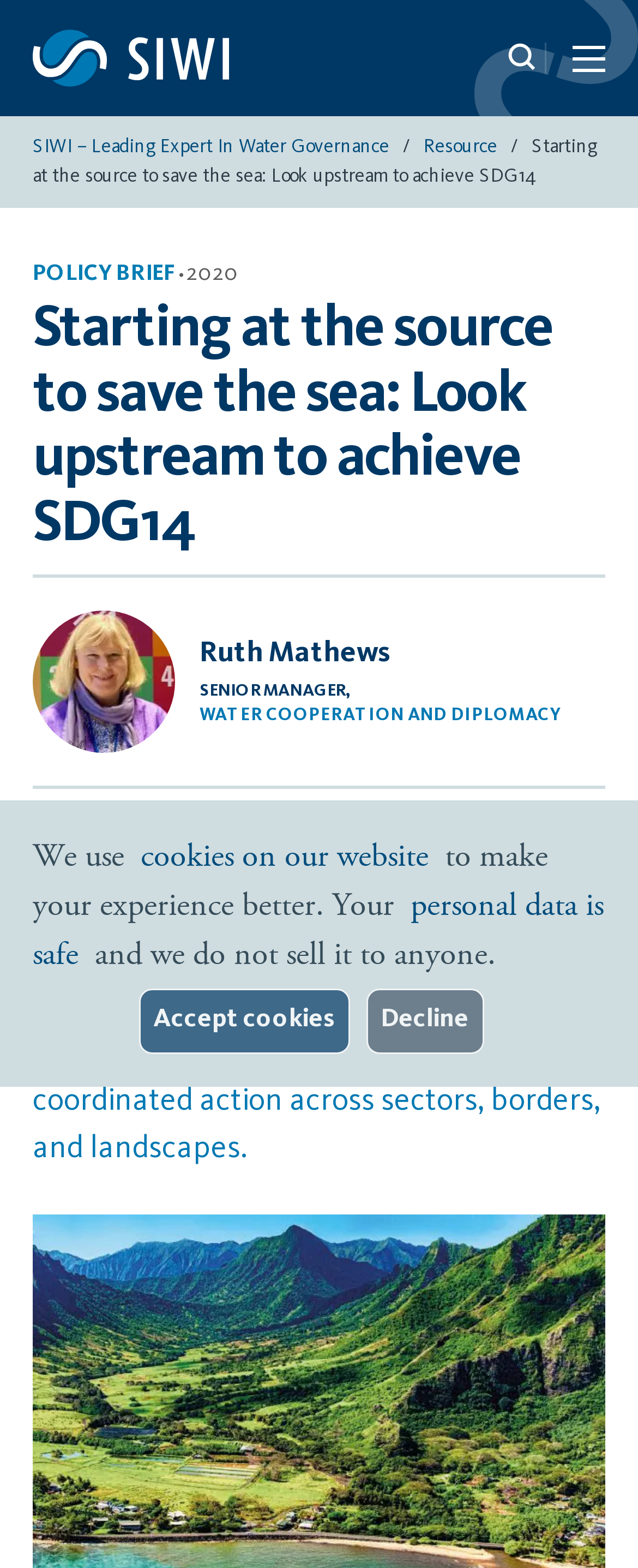From the webpage screenshot, identify the region described by parent_node: Ruth Mathews. Provide the bounding box coordinates as (top-left x, top-left y, bottom-right x, bottom-right y), with each value being a floating point number between 0 and 1.

[0.051, 0.39, 0.274, 0.481]